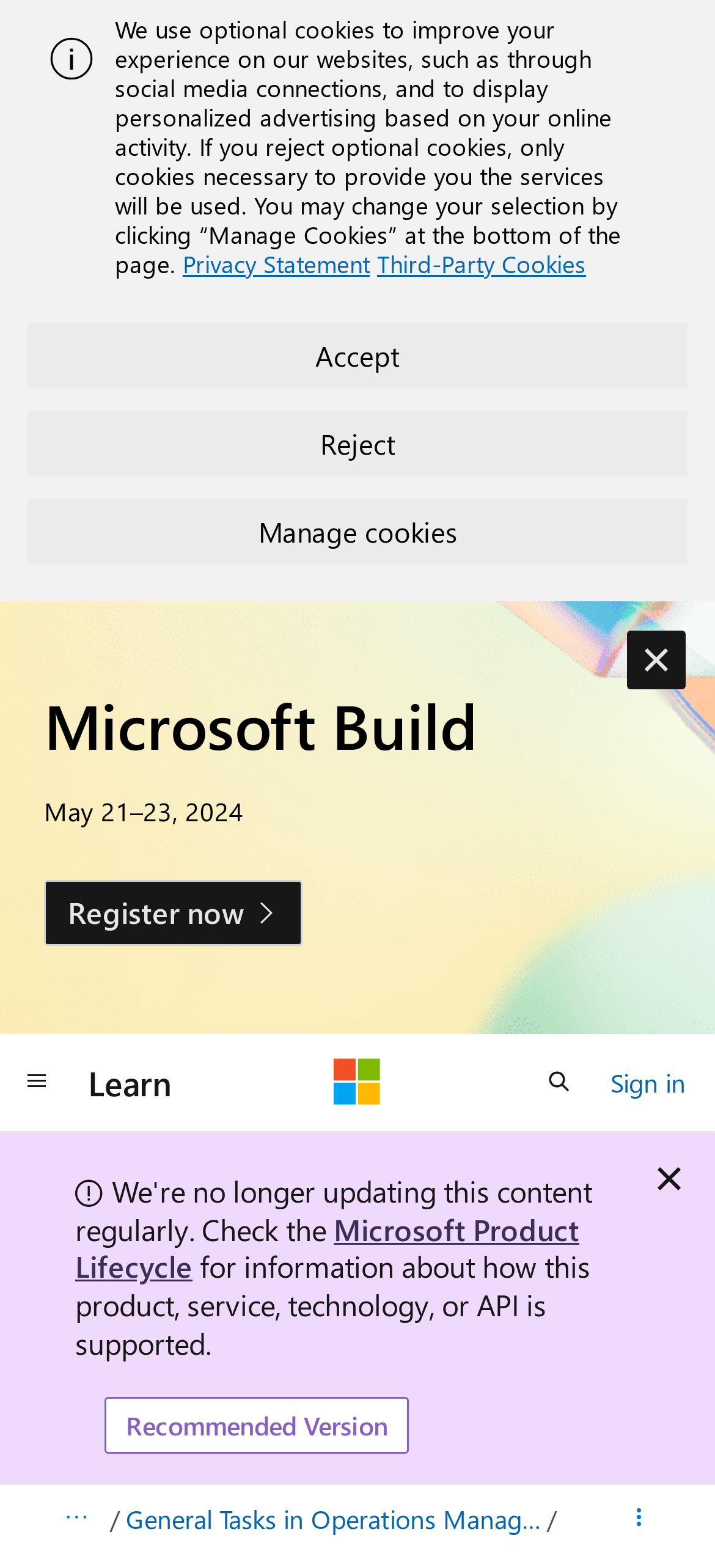Please give a short response to the question using one word or a phrase:
How many buttons are there in the top section?

4